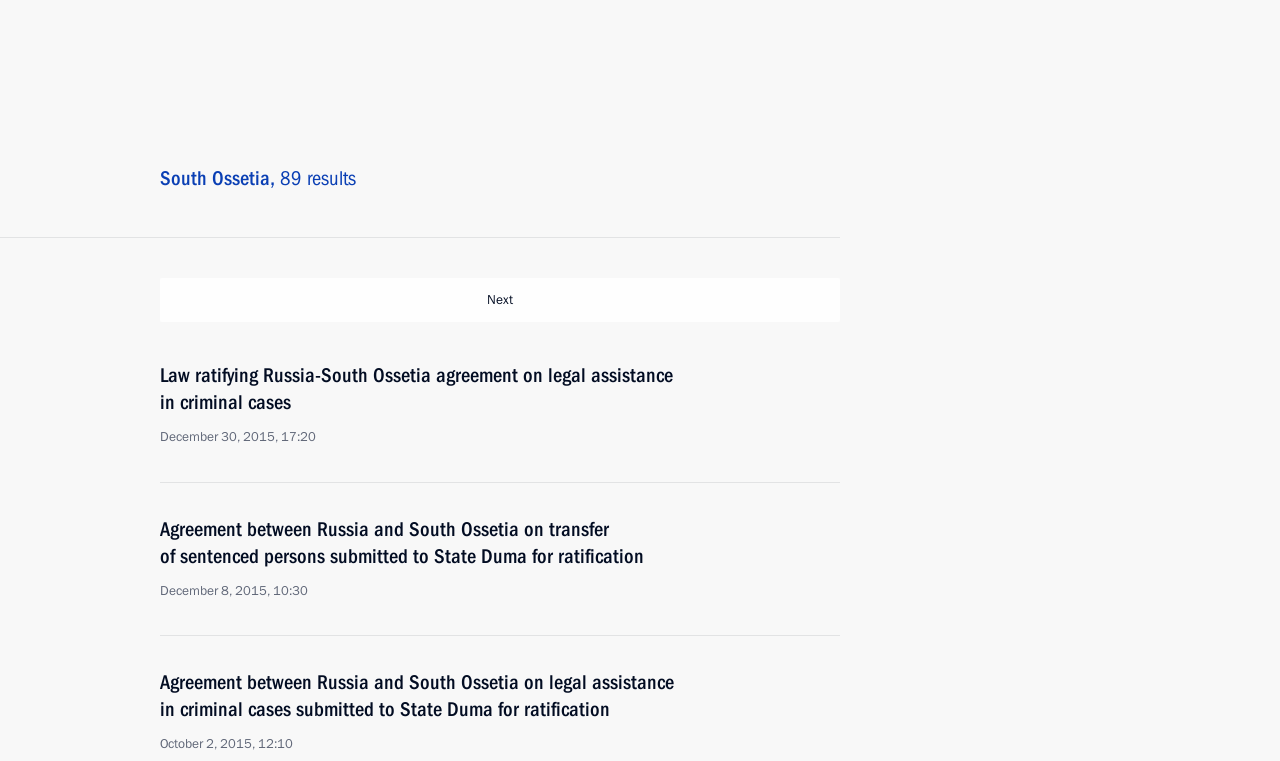What is the date of the meeting with President of South Ossetia?
Can you provide a detailed and comprehensive answer to the question?

I found the answer by looking at the time element and extracting the date 'March 18, 2015' from it.